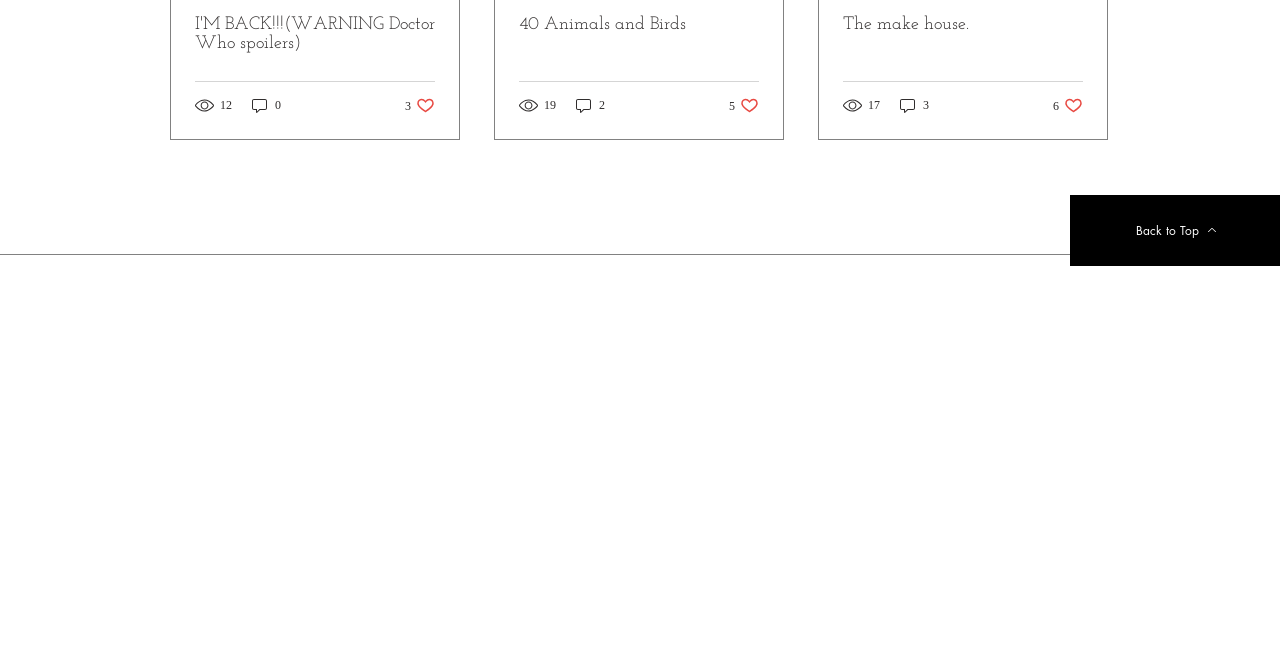Identify the bounding box coordinates of the clickable region to carry out the given instruction: "log in to the platform".

None